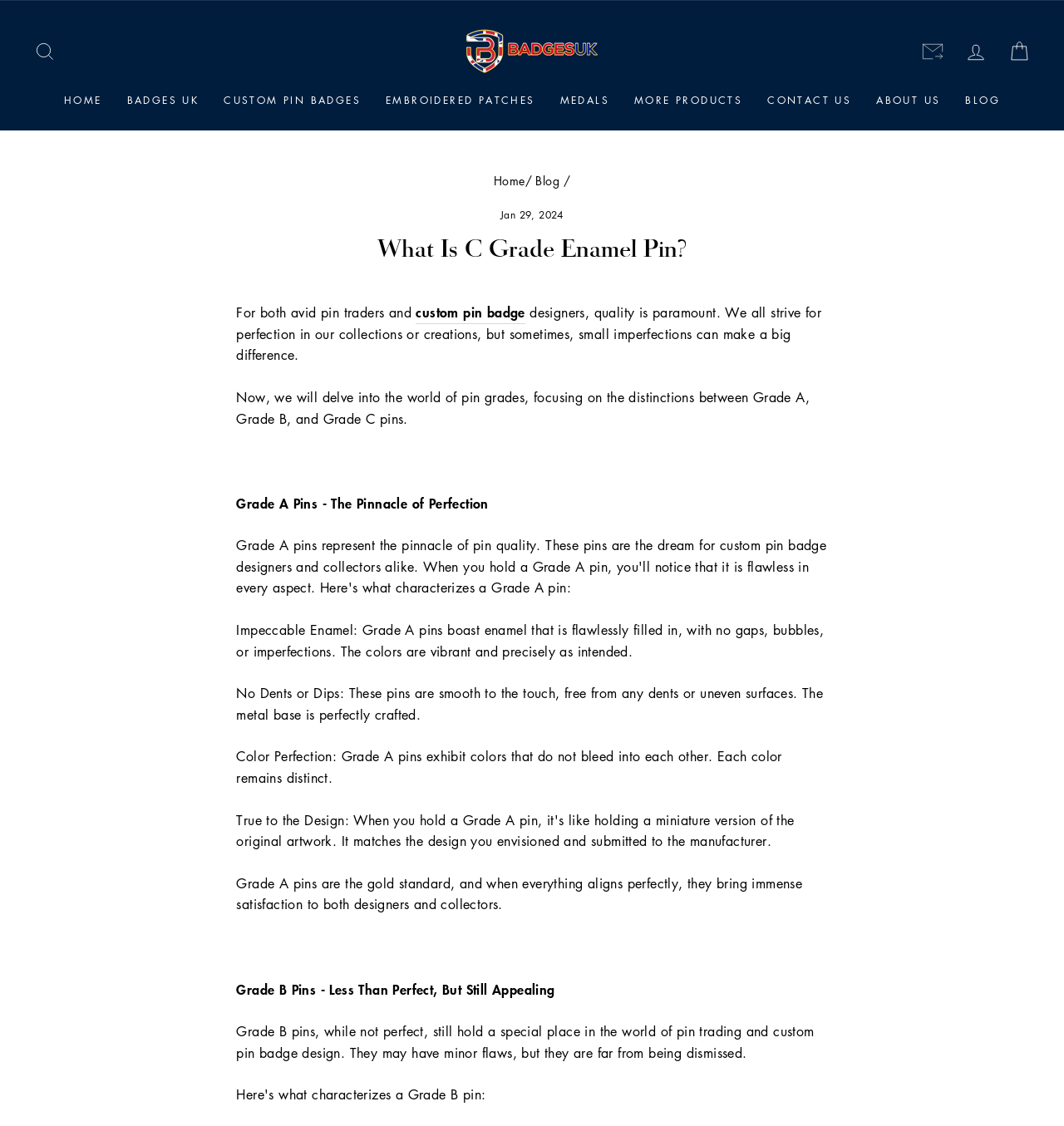What is the topic of the webpage?
Based on the screenshot, provide a one-word or short-phrase response.

C Grade Enamel Pin